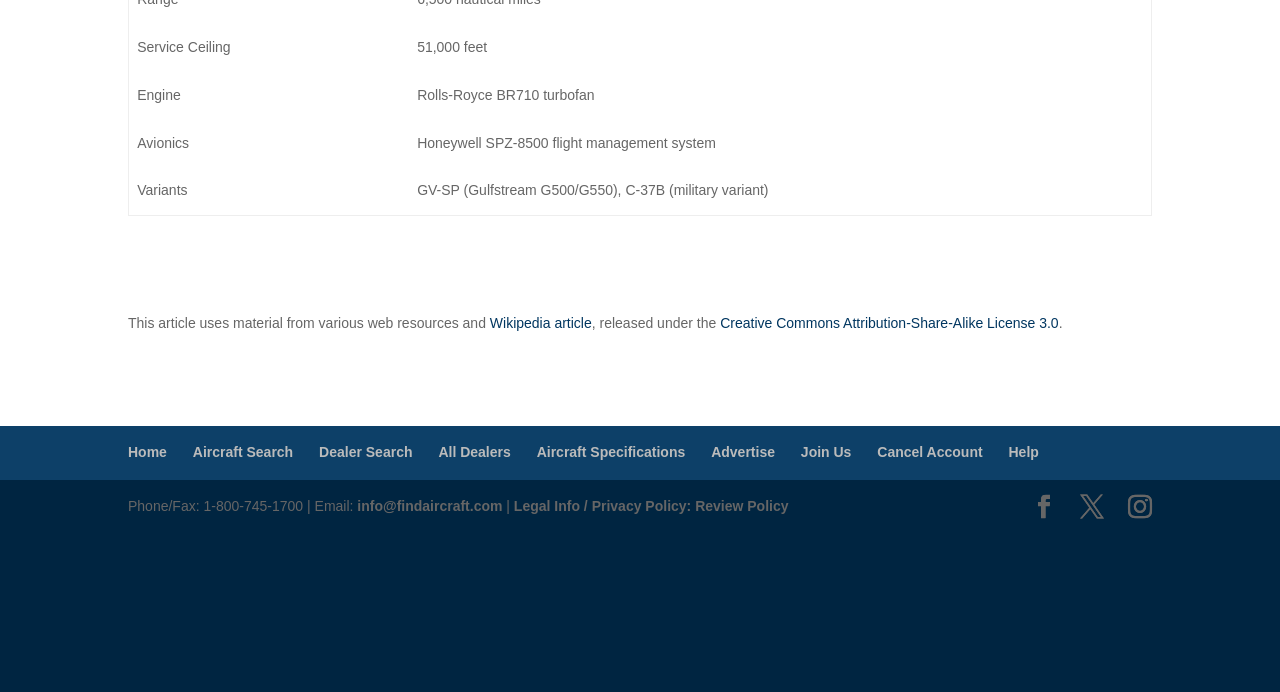What is the phone number provided on this webpage?
Please look at the screenshot and answer in one word or a short phrase.

1-800-745-1700